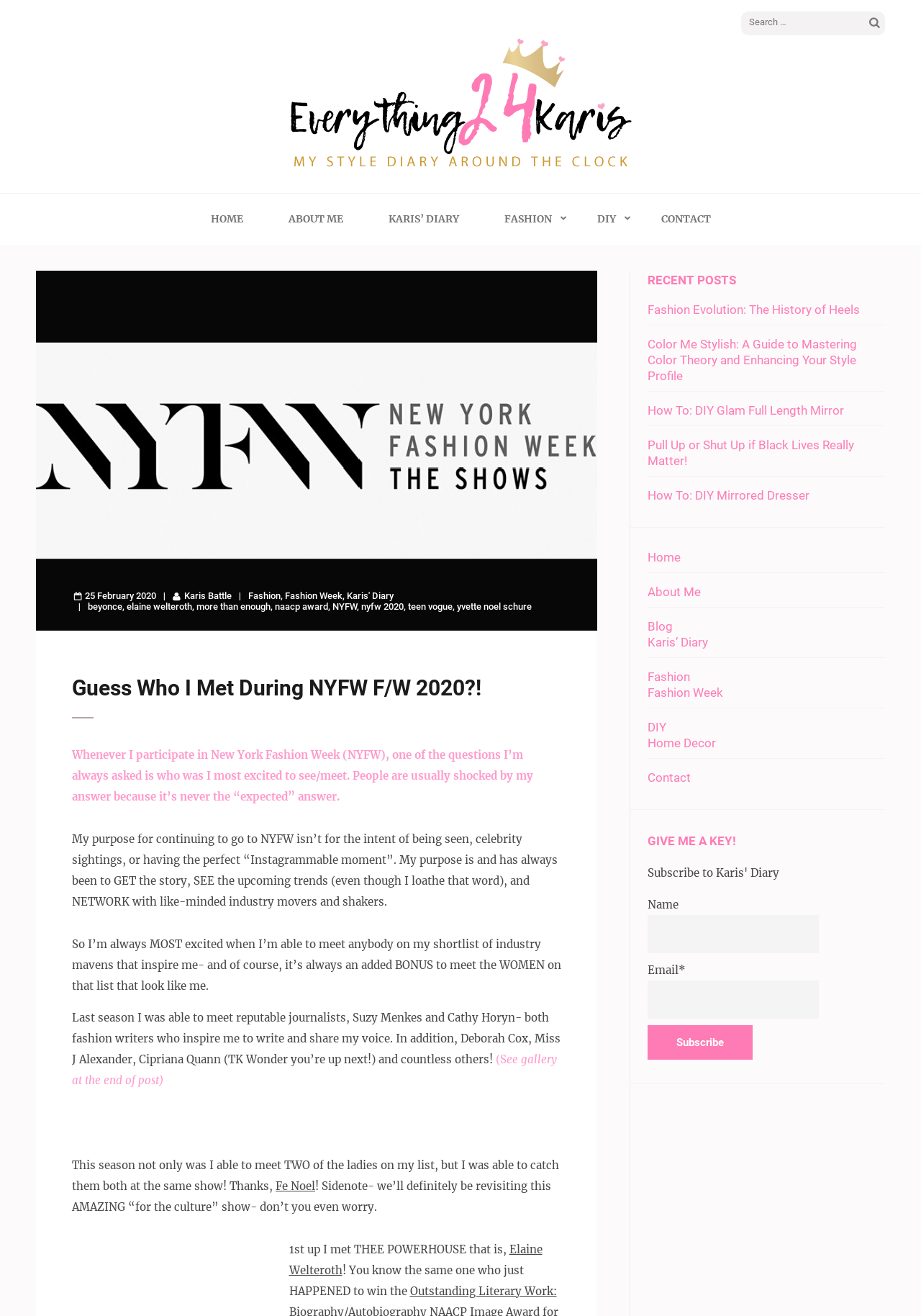Locate the bounding box coordinates of the element to click to perform the following action: 'View recent posts'. The coordinates should be given as four float values between 0 and 1, in the form of [left, top, right, bottom].

[0.703, 0.206, 0.961, 0.22]